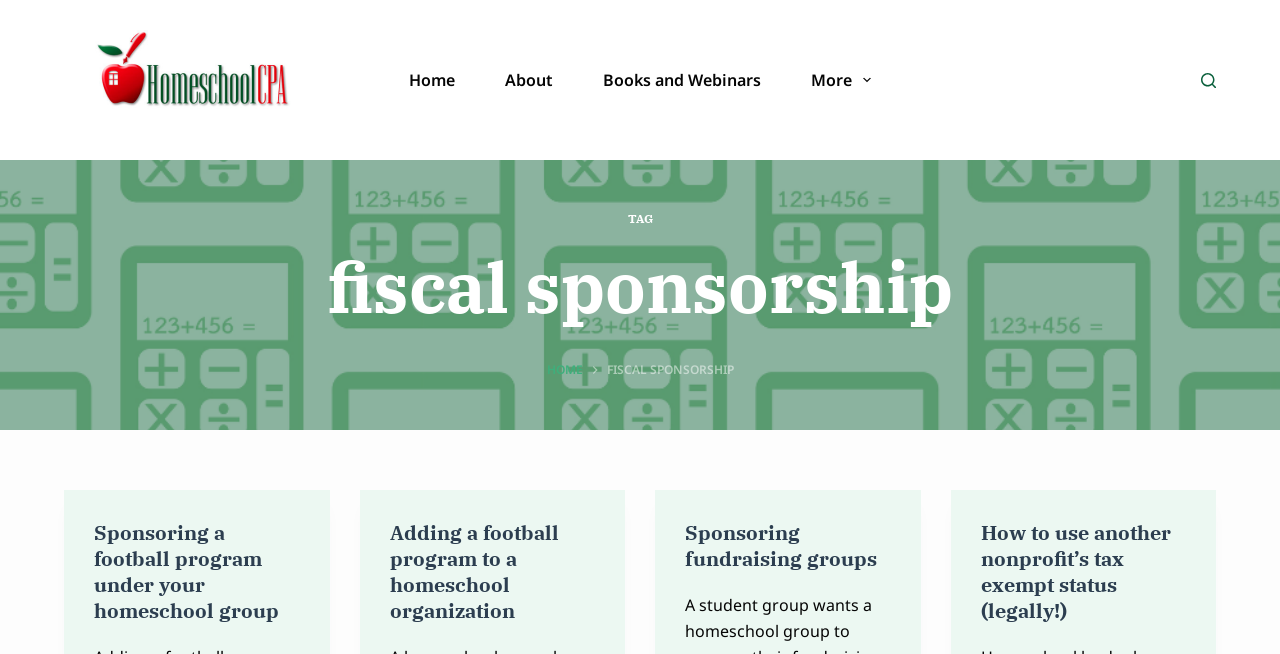Based on the element description: "Home", identify the bounding box coordinates for this UI element. The coordinates must be four float numbers between 0 and 1, listed as [left, top, right, bottom].

[0.427, 0.55, 0.455, 0.58]